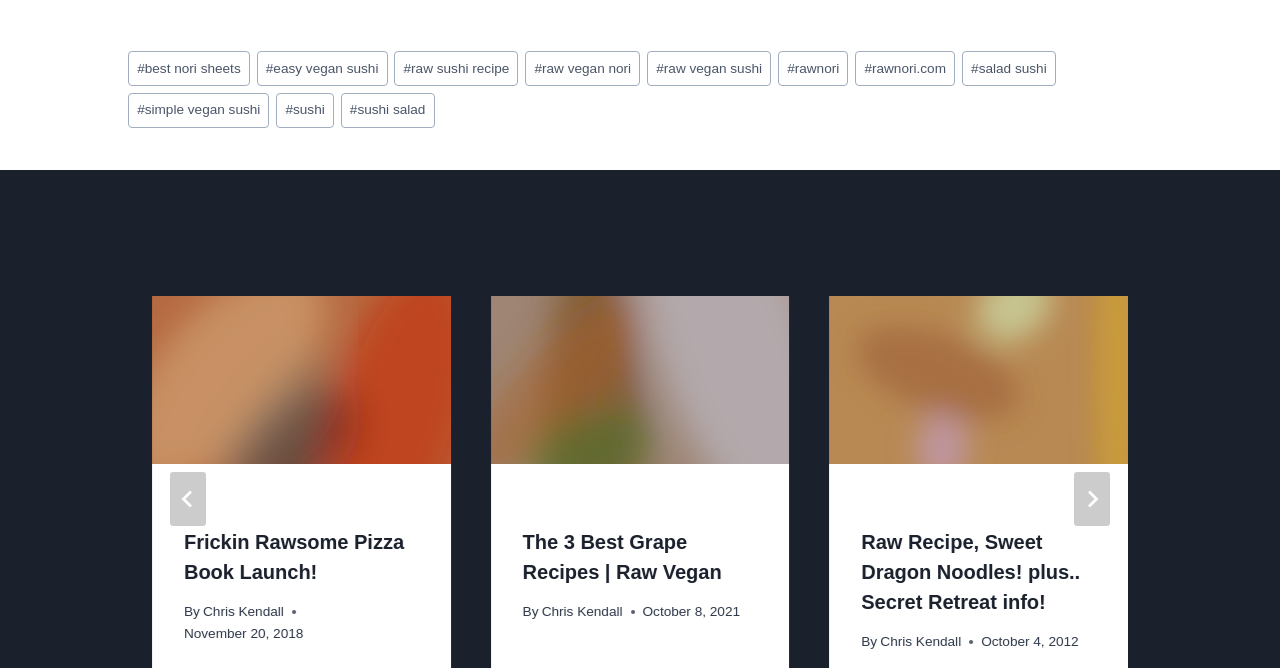Locate the bounding box coordinates of the item that should be clicked to fulfill the instruction: "Go to the next slide".

[0.839, 0.706, 0.867, 0.787]